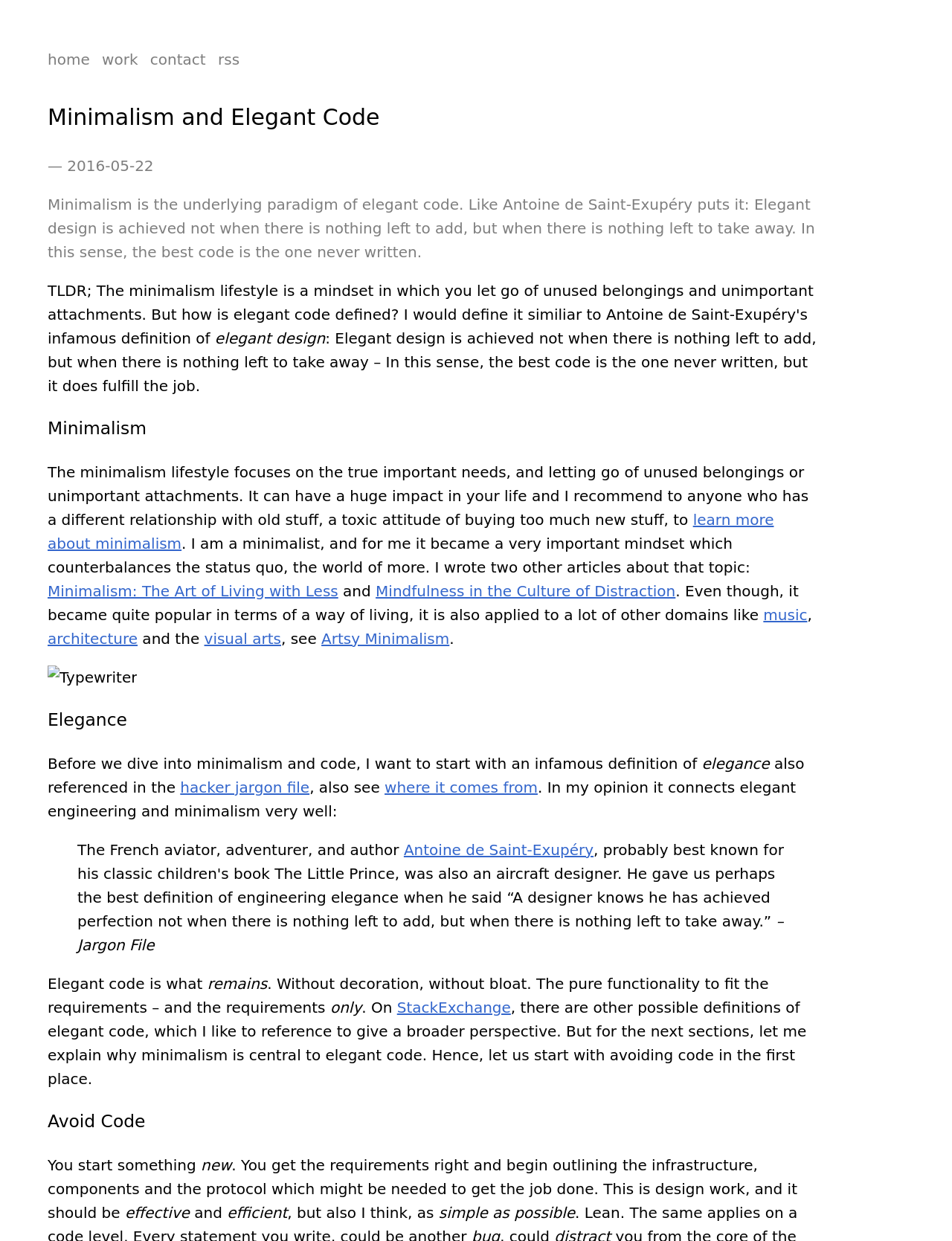What is the image below the 'Elegance' heading?
From the screenshot, supply a one-word or short-phrase answer.

Typewriter